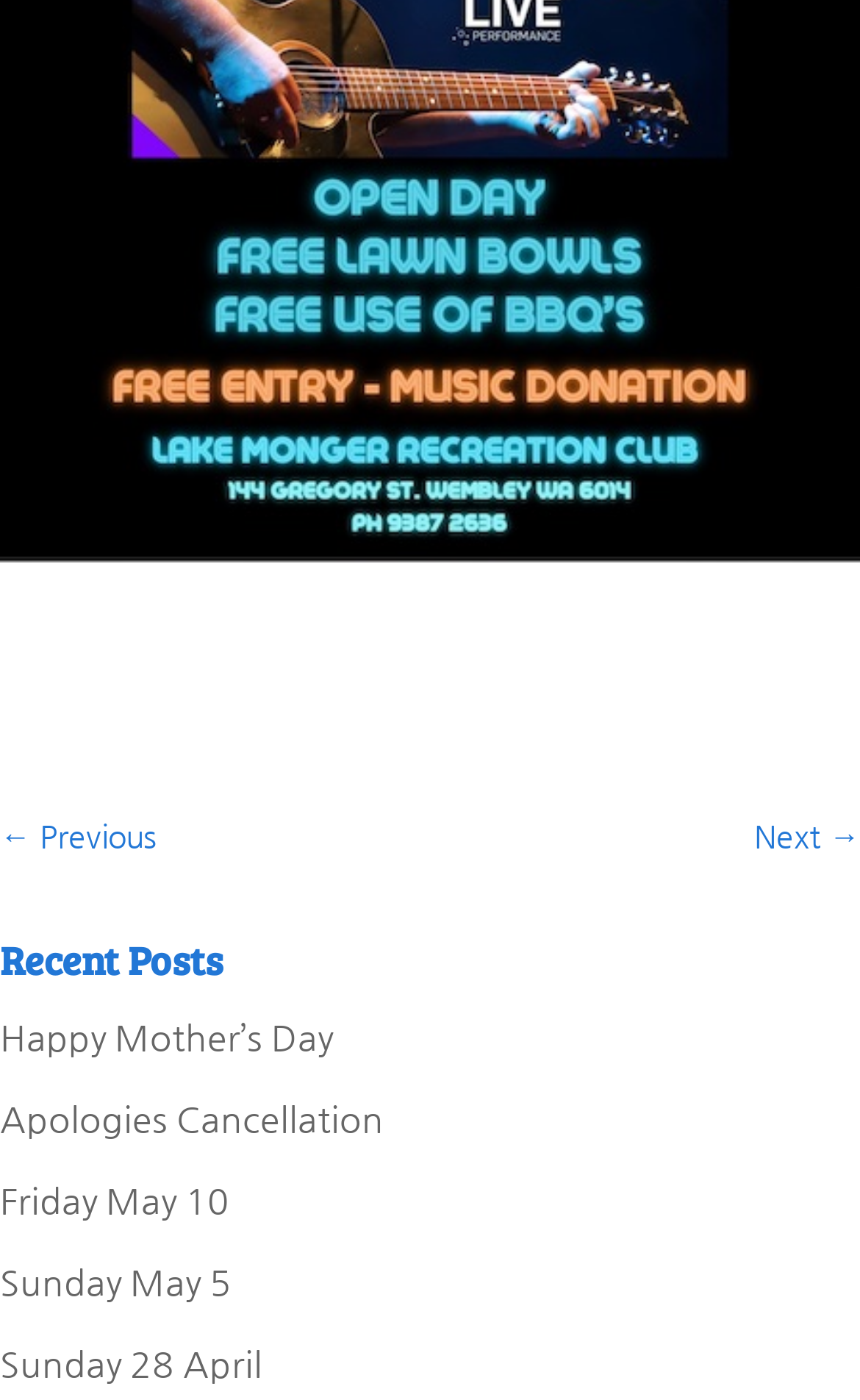Give a one-word or phrase response to the following question: What is the latest date mentioned?

May 10